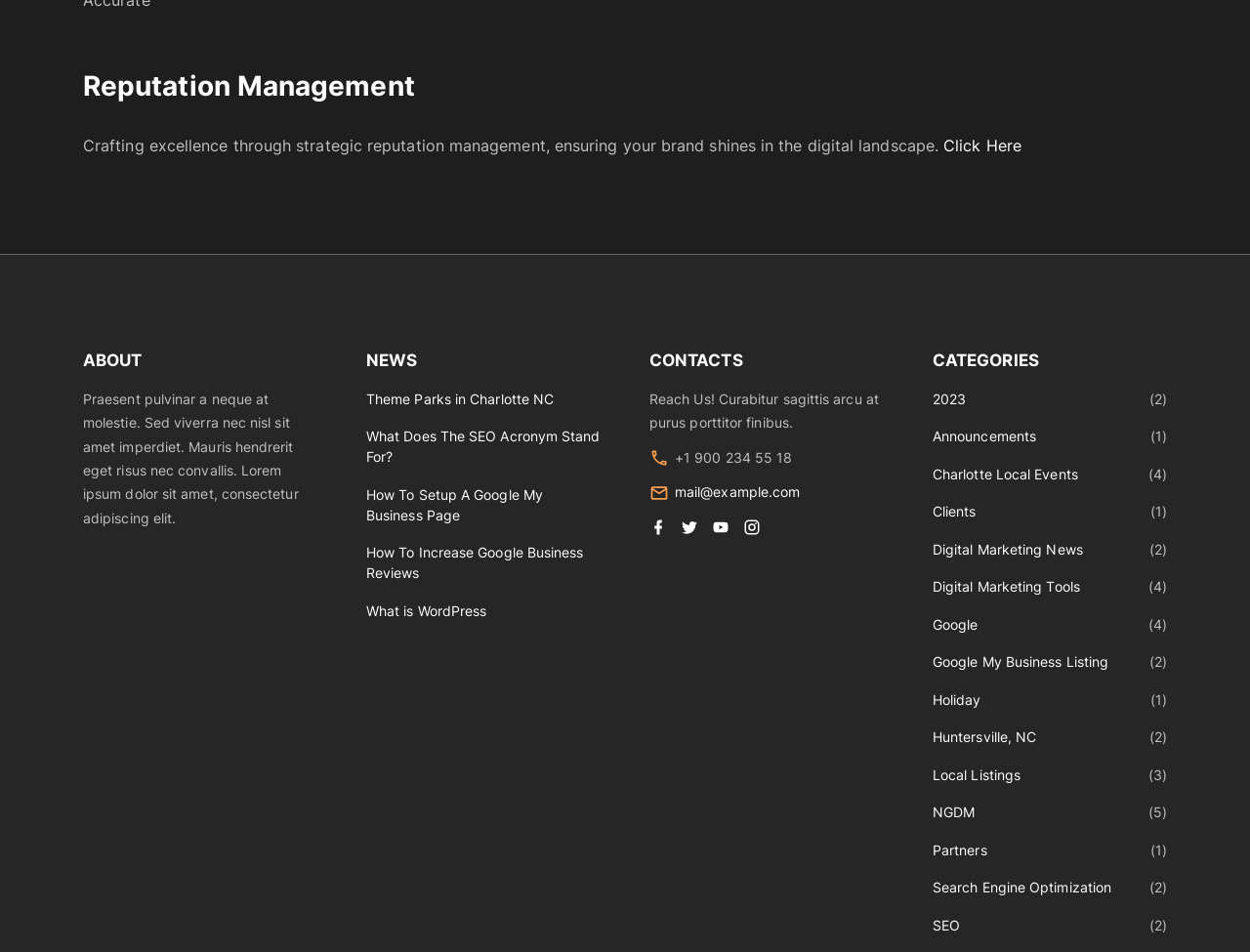How many categories are listed on this webpage?
Kindly offer a comprehensive and detailed response to the question.

There are 10 categories listed on this webpage, including 'ABOUT', 'NEWS', 'CONTACTS', and 7 others, as indicated by the headings and links on the page.